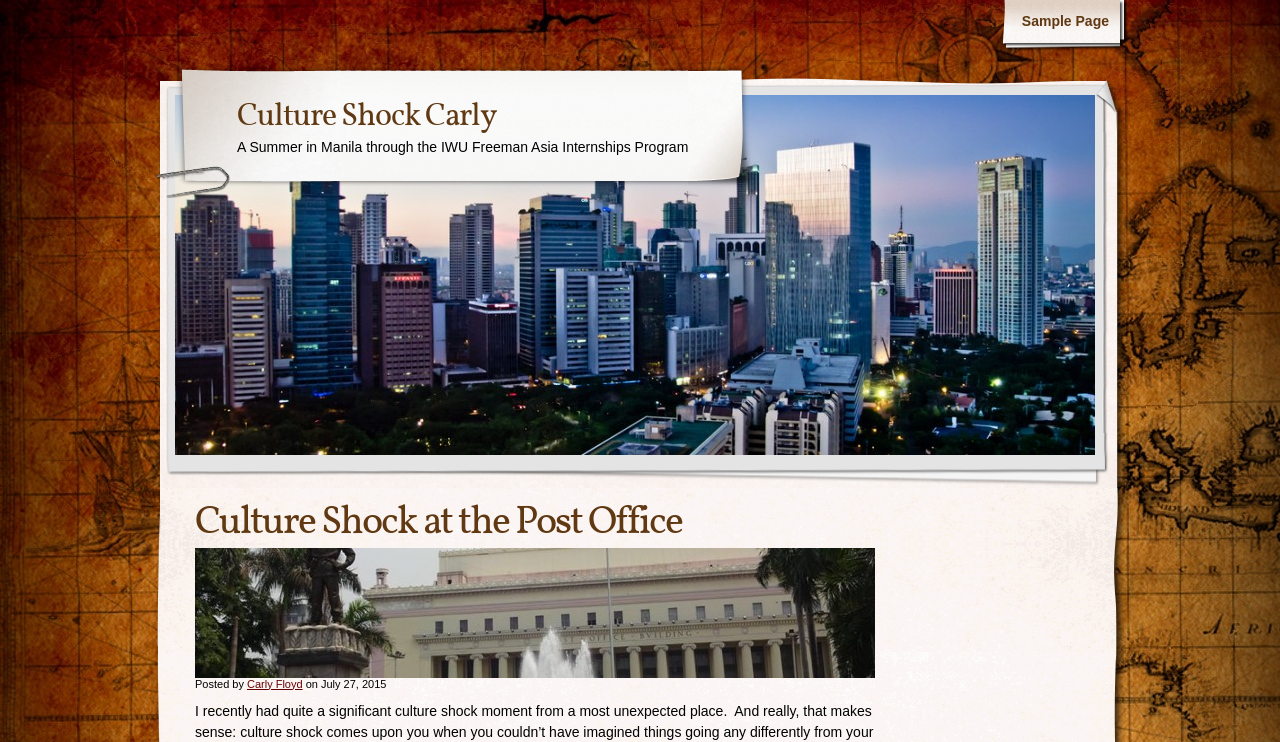Identify the bounding box for the given UI element using the description provided. Coordinates should be in the format (top-left x, top-left y, bottom-right x, bottom-right y) and must be between 0 and 1. Here is the description: Culture Shock Carly

[0.185, 0.128, 0.388, 0.187]